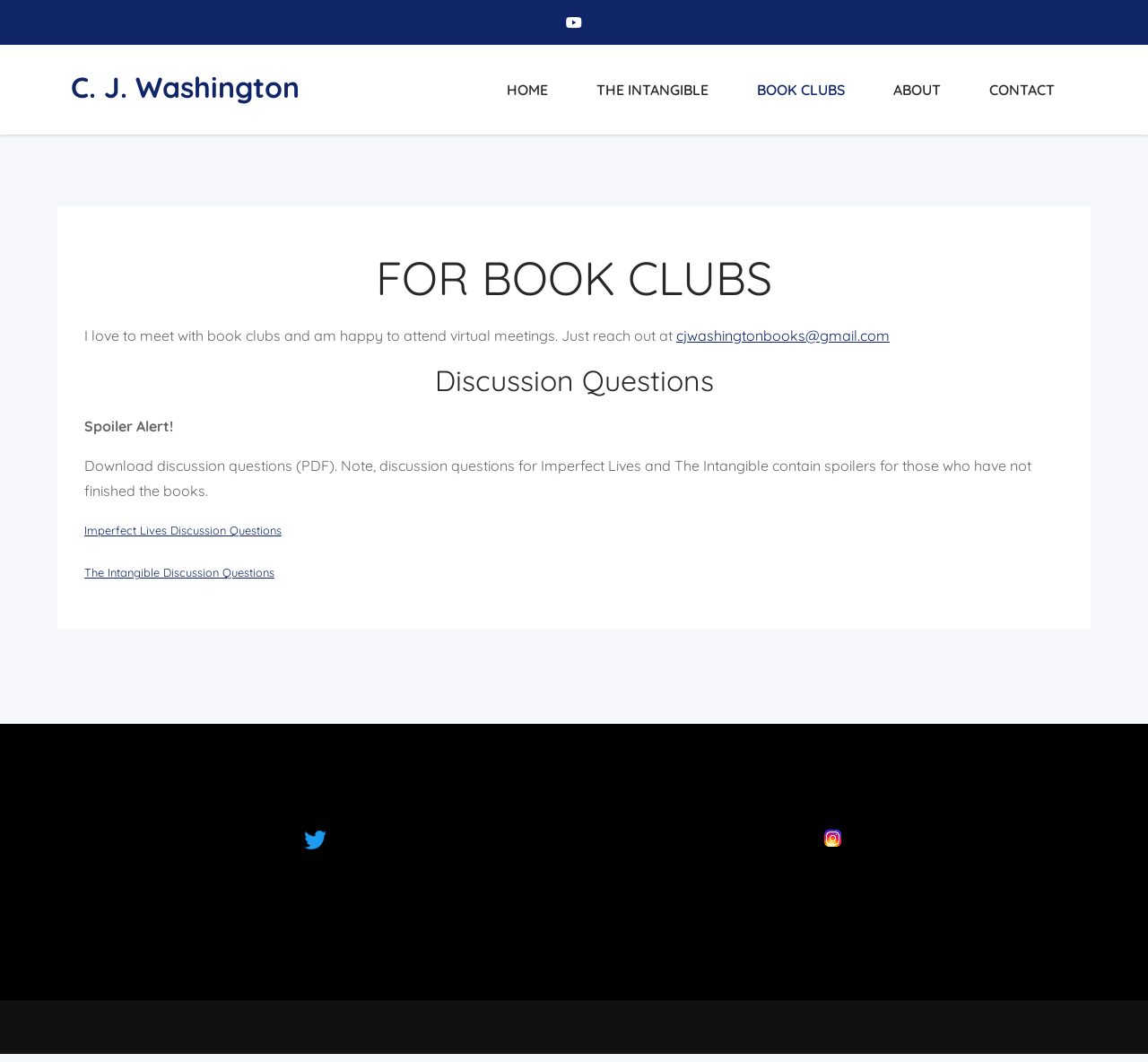Based on the image, please respond to the question with as much detail as possible:
What is the author's email address?

I found the author's email address by looking at the article section of the webpage, where it says 'Just reach out at' followed by the email address 'cjwashingtonbooks@gmail.com'.